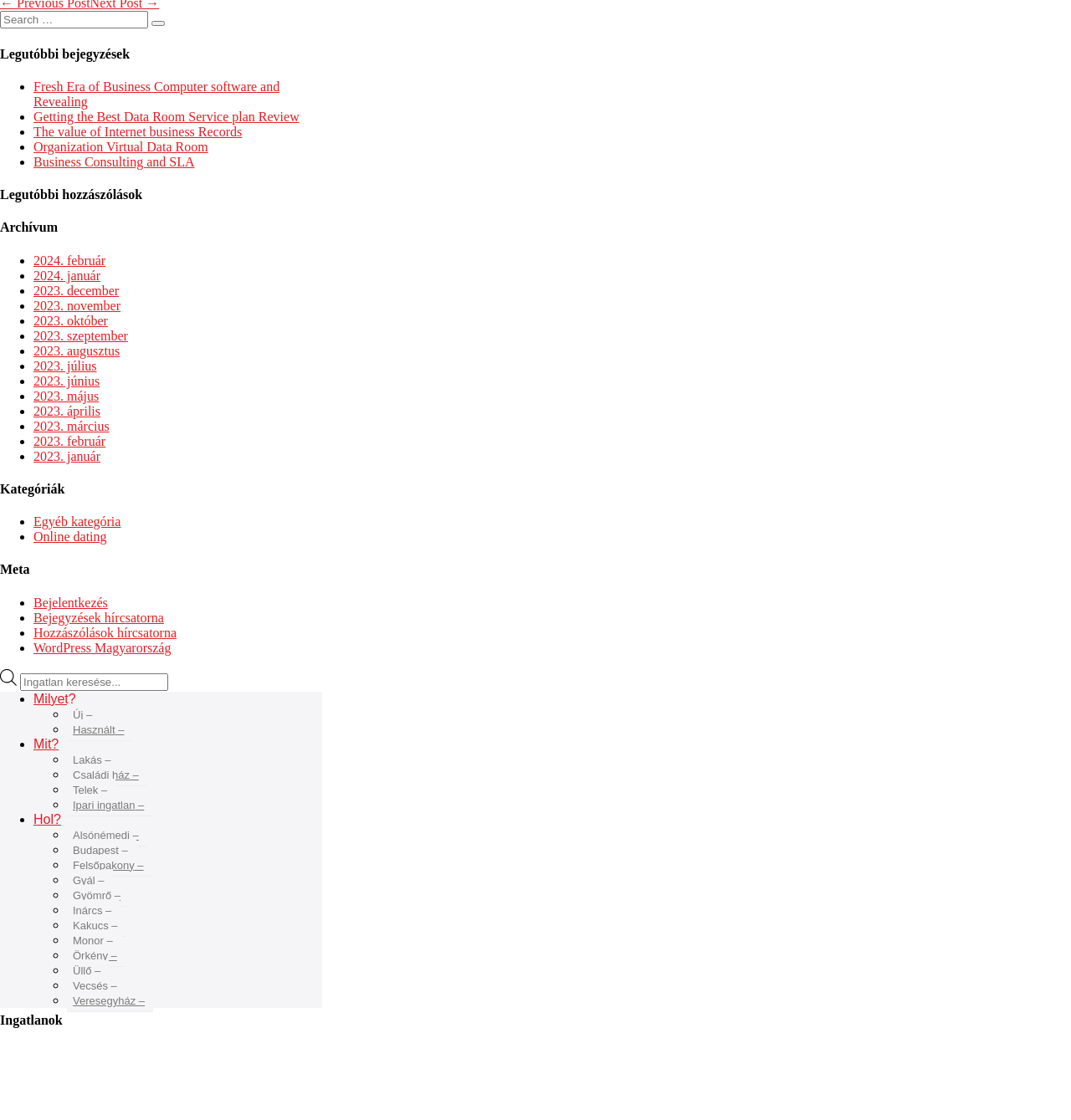Find the bounding box coordinates of the clickable area required to complete the following action: "View latest posts".

[0.0, 0.042, 0.301, 0.055]